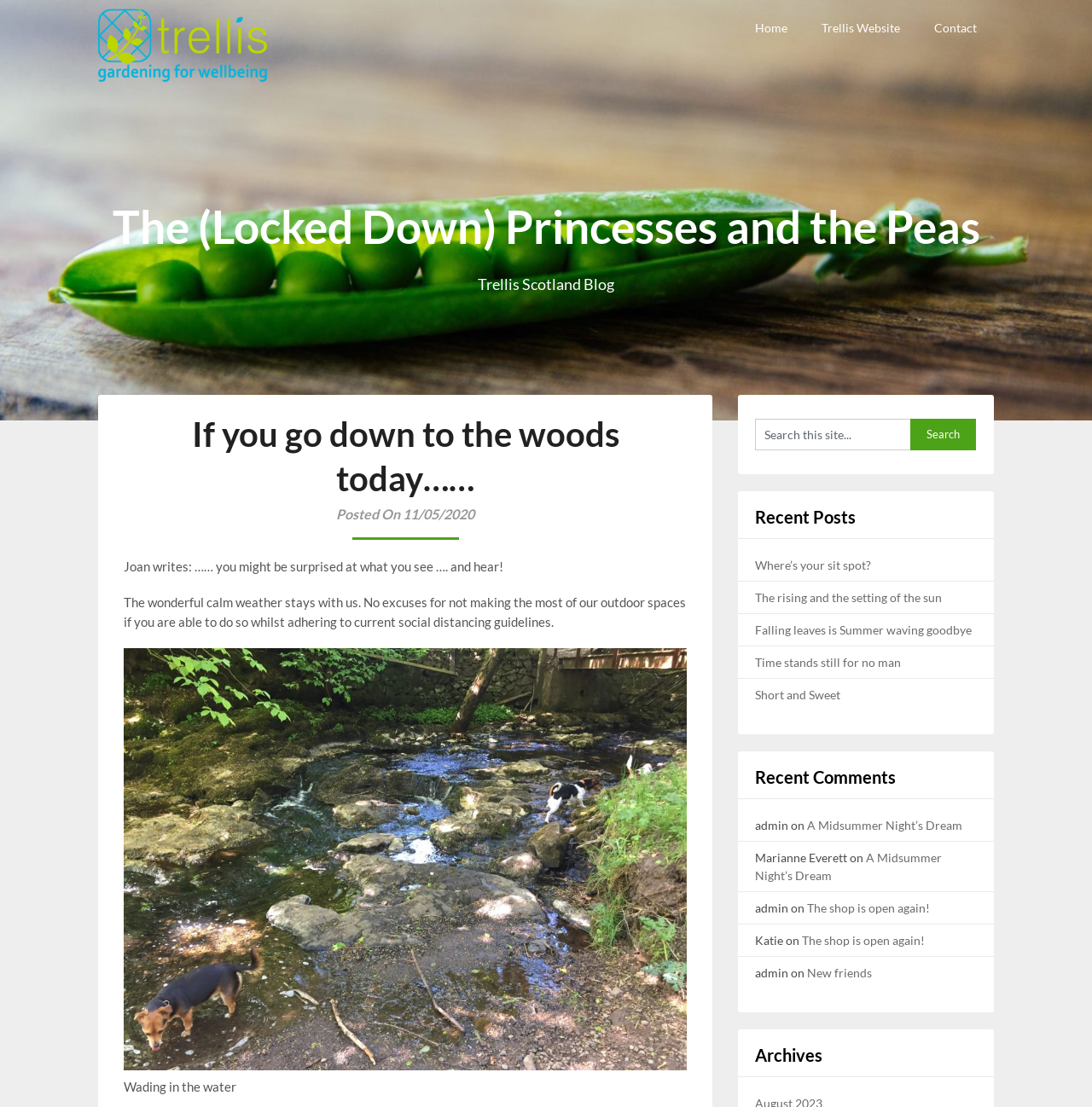Provide a one-word or brief phrase answer to the question:
What is the name of the blog?

The (Locked Down) Princesses and the Peas